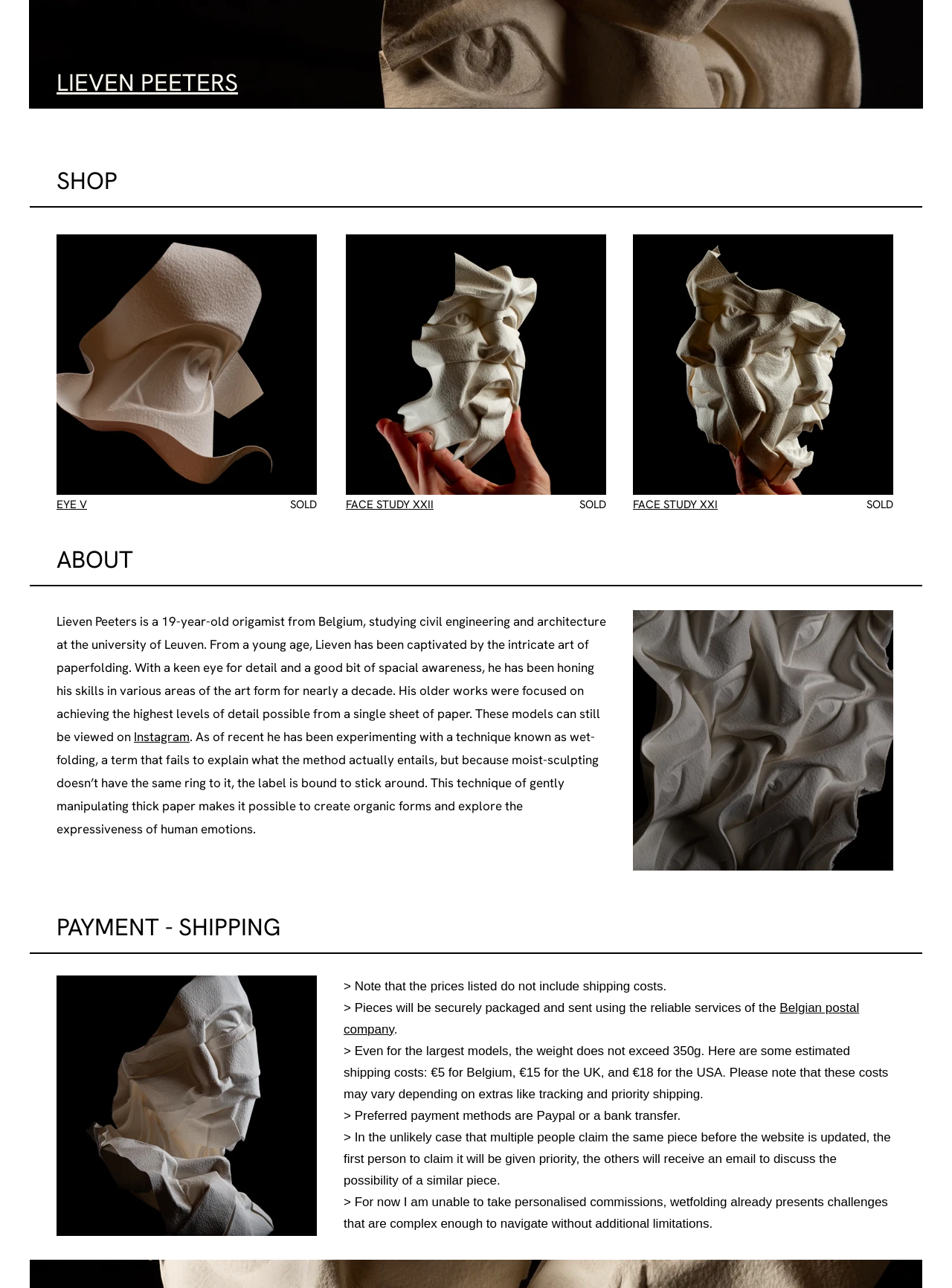What are the preferred payment methods?
Can you offer a detailed and complete answer to this question?

According to the text, the preferred payment methods are Paypal or a bank transfer, which is mentioned in the section about payment and shipping.